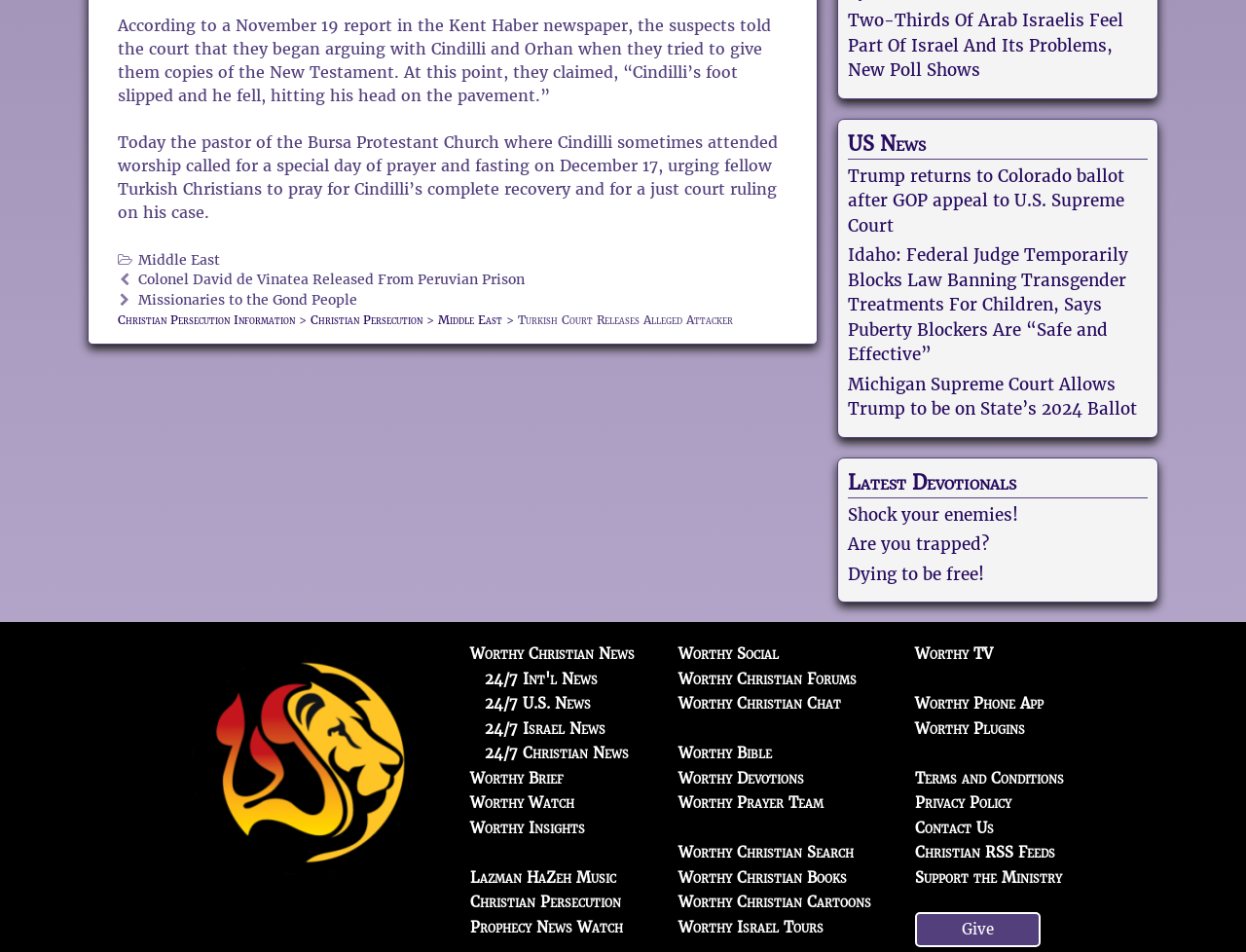Please reply to the following question with a single word or a short phrase:
What is the topic of the news article?

Turkish Court Releases Alleged Attacker